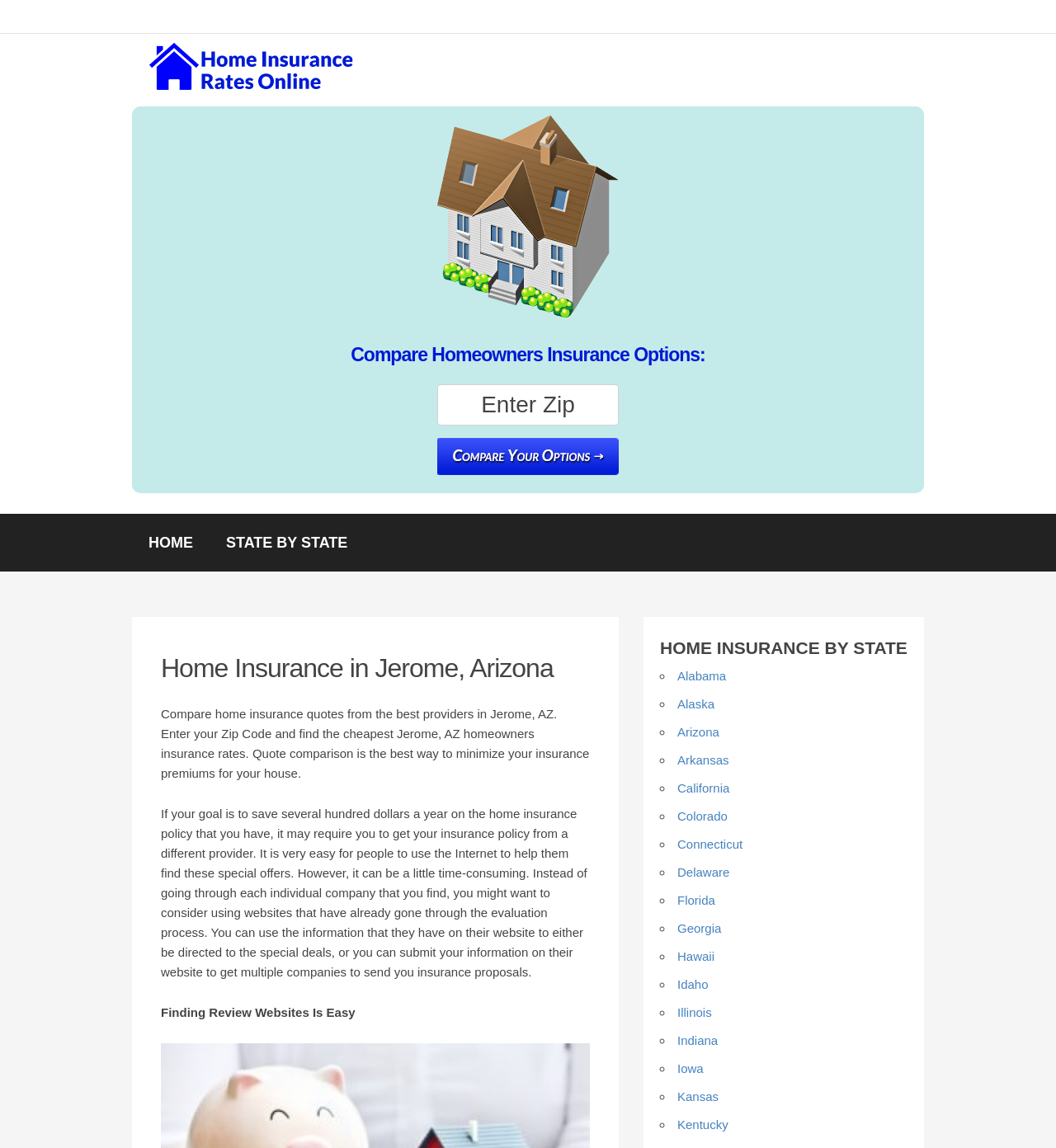Summarize the webpage in an elaborate manner.

This webpage is about home insurance in Jerome, Arizona, and provides a platform to compare home insurance rates online. At the top left corner, there is a link and an image. Below them, there is a large image taking up a significant portion of the page. 

The main content of the page starts with a heading "Compare Homeowners Insurance Options:" followed by a textbox to enter a zip code and a "Submit" button. 

To the right of the textbox, there are three links: "HOME", "STATE BY STATE", and another link "Home Insurance in Jerome, Arizona" which is a heading. Below this heading, there are two paragraphs of text describing how to compare home insurance quotes and find the cheapest rates in Jerome, Arizona. 

Further down, there is another heading "HOME INSURANCE BY STATE" followed by a list of 20 states, each represented by a bullet point and a link to their respective home insurance pages. The list starts from Alabama and ends at Kentucky.